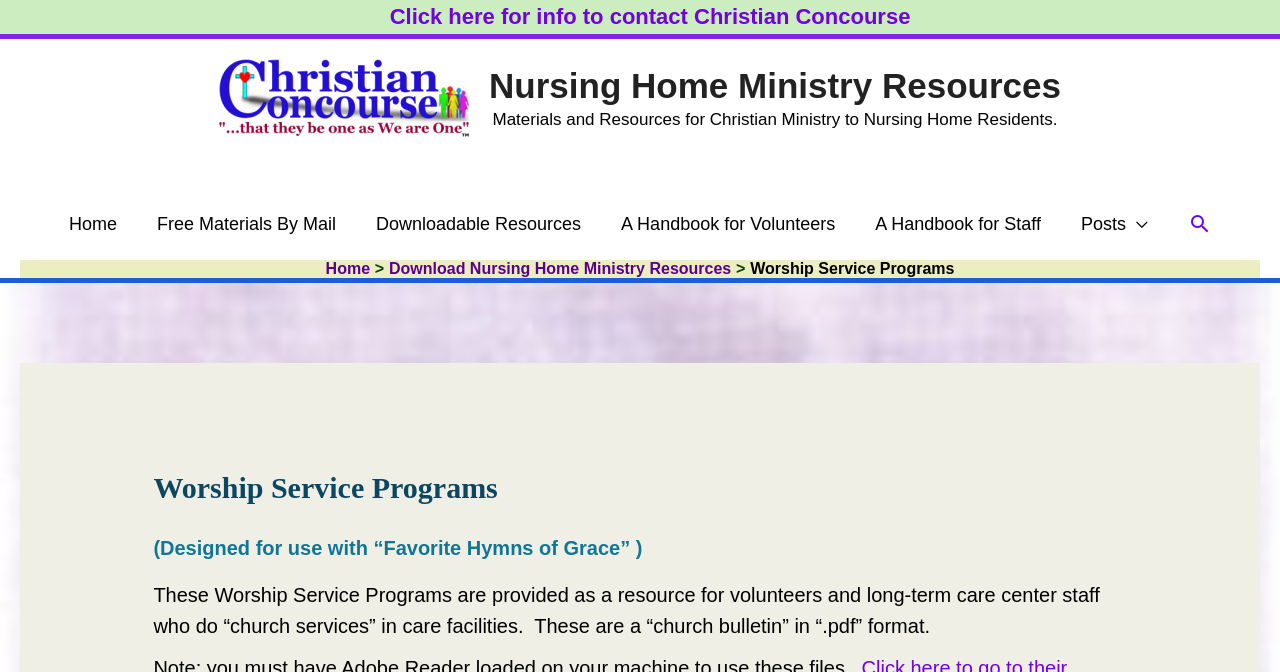How many navigation links are available?
Answer the question with just one word or phrase using the image.

11